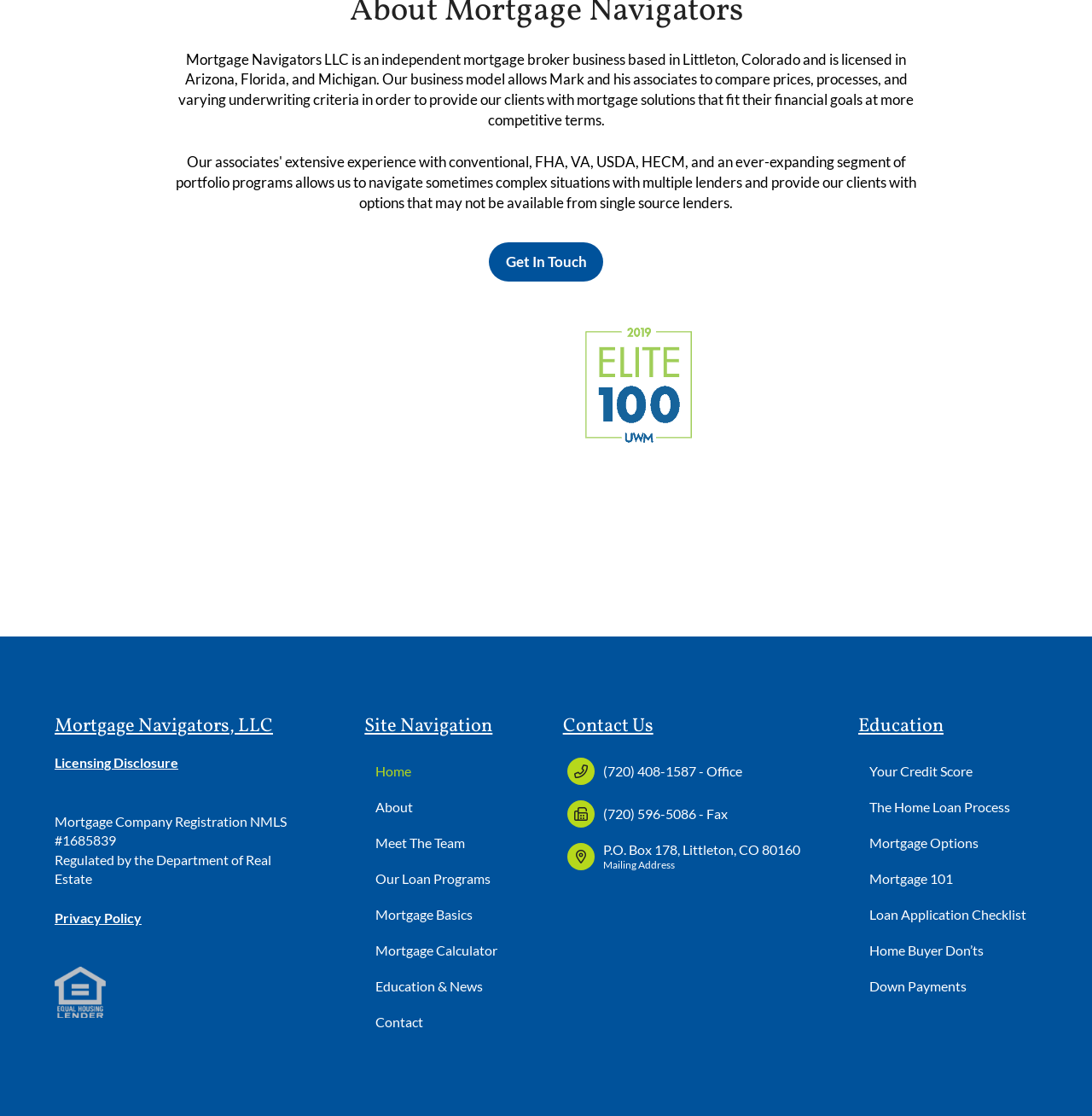Give a concise answer of one word or phrase to the question: 
What is the fax number of Mortgage Navigators LLC?

(720) 596-5086